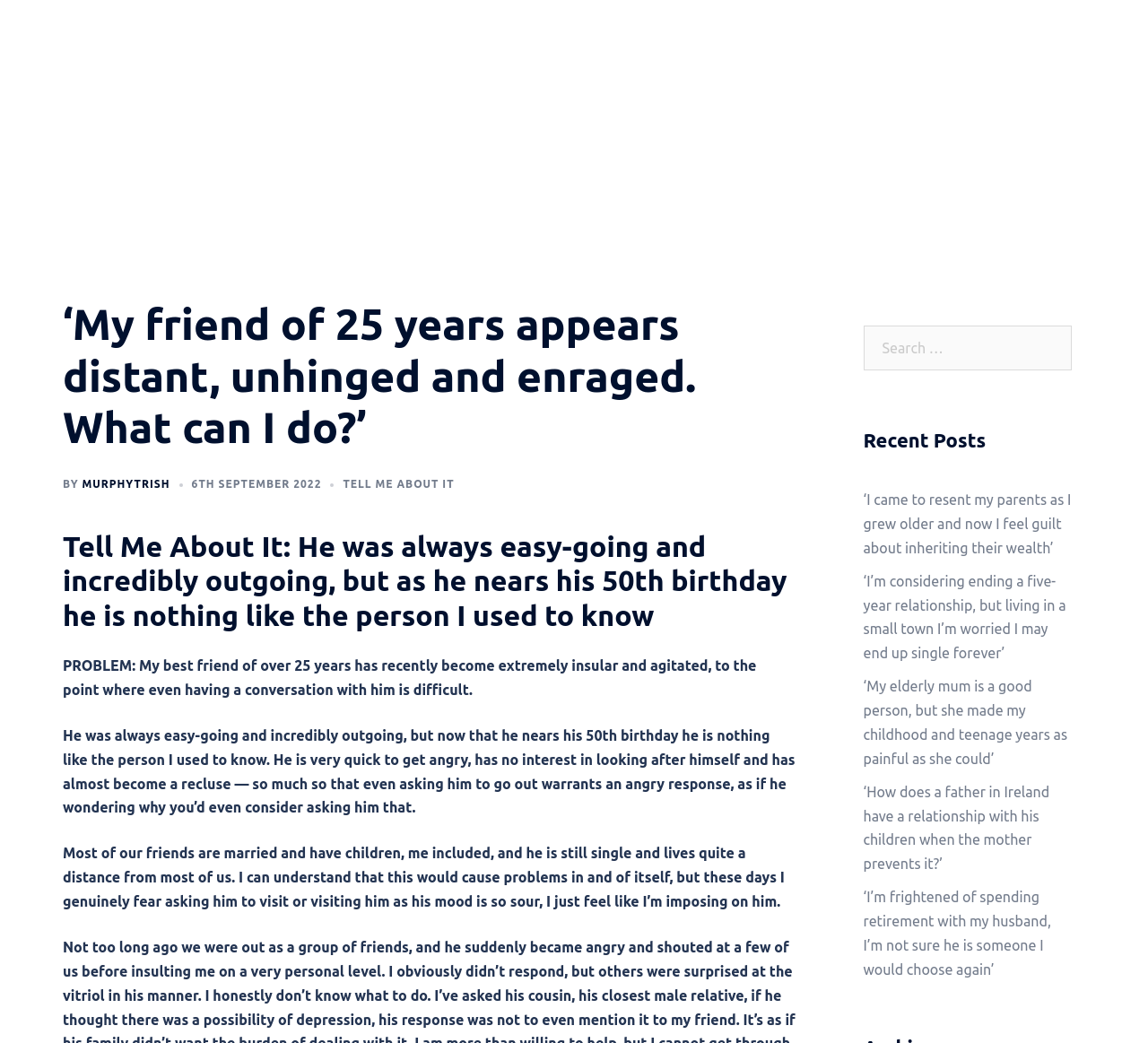Generate the text content of the main headline of the webpage.

Trish Murphy Psychotherapy